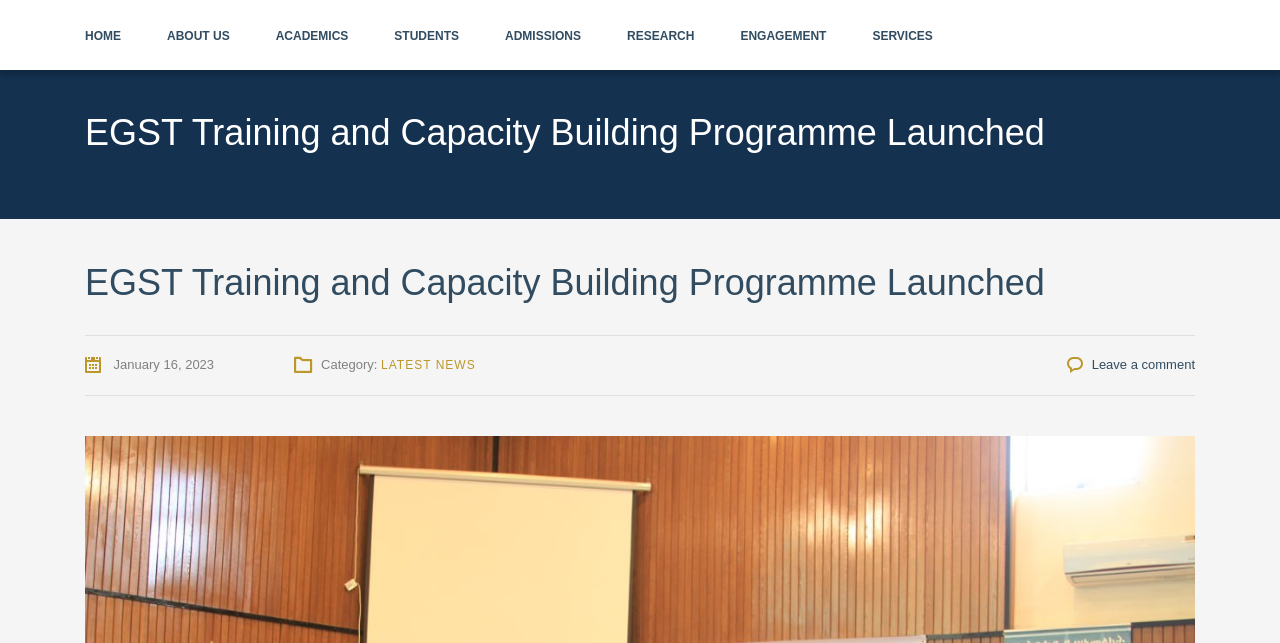What is the purpose of the 'Leave a comment' link?
Can you offer a detailed and complete answer to this question?

The question is asking about the purpose of the 'Leave a comment' link, which can be found at the bottom of the news article. The purpose of this link is to allow users to leave a comment on the news article.